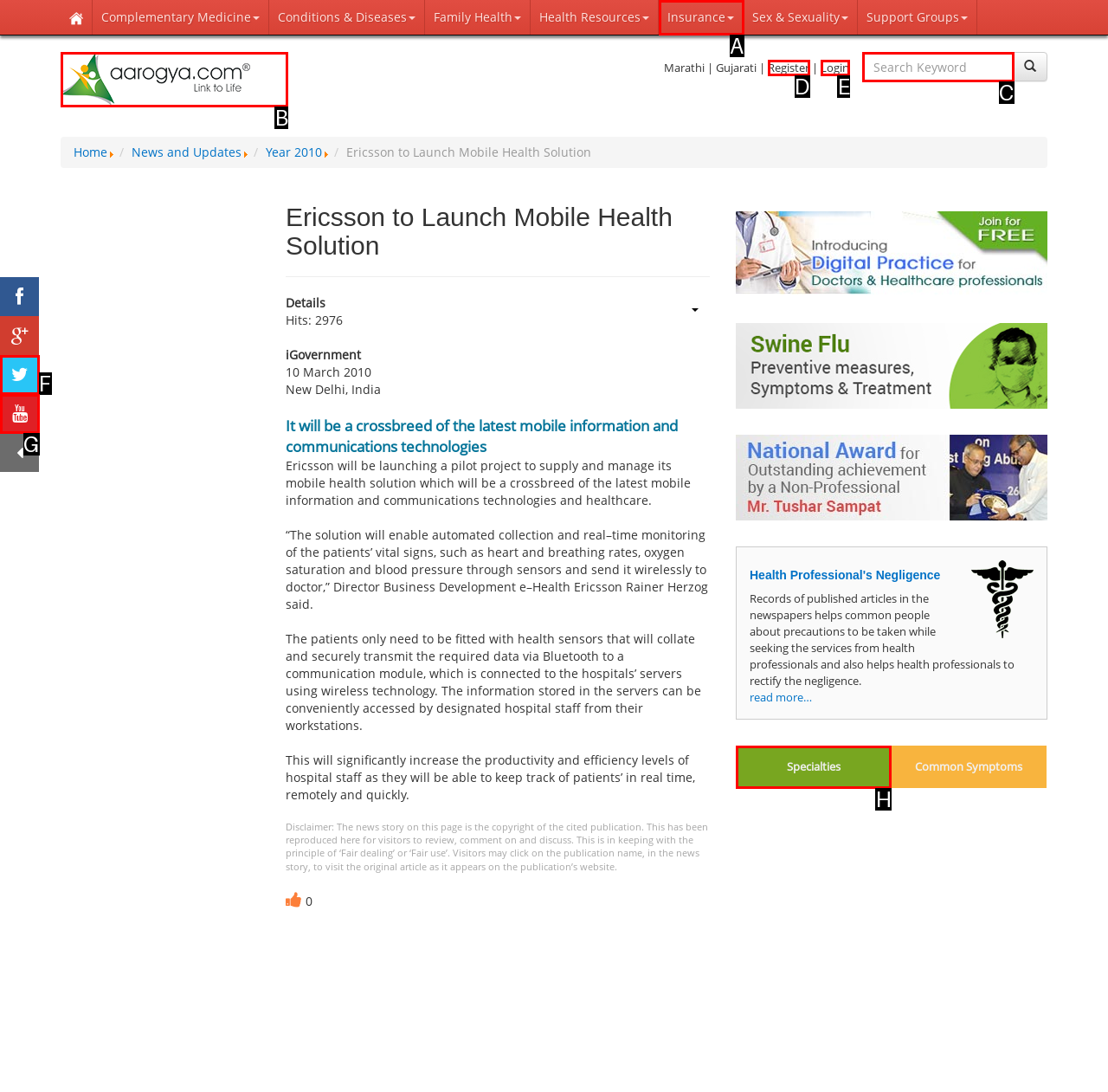Out of the given choices, which letter corresponds to the UI element required to Click on the 'Login' link? Answer with the letter.

E